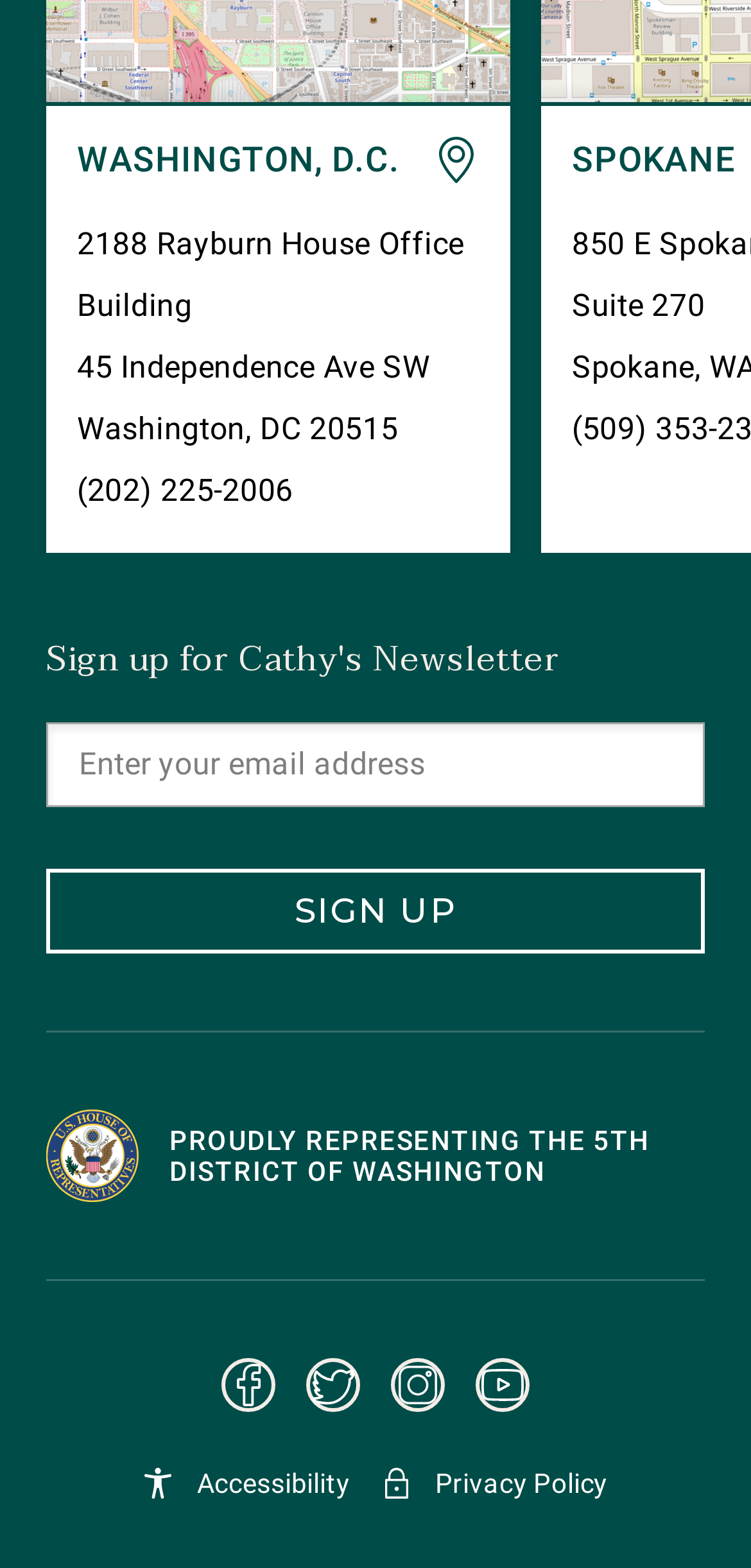Predict the bounding box of the UI element that fits this description: "Privacy Policy".

[0.507, 0.931, 0.81, 0.961]